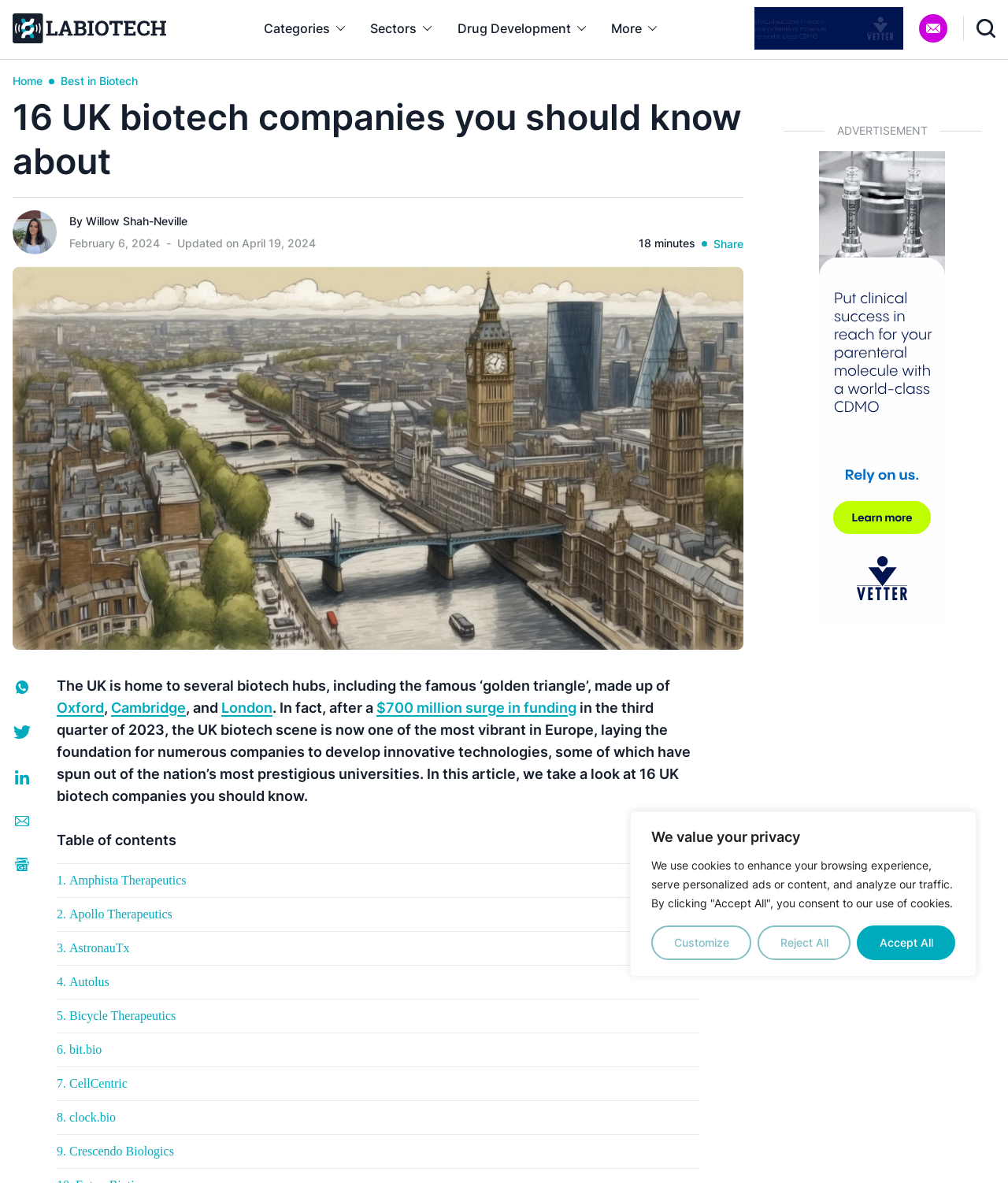Using the details from the image, please elaborate on the following question: What is the name of the author of this article?

The author's name is mentioned in the article as 'Willow Shah-Neville', along with the publication date and time.